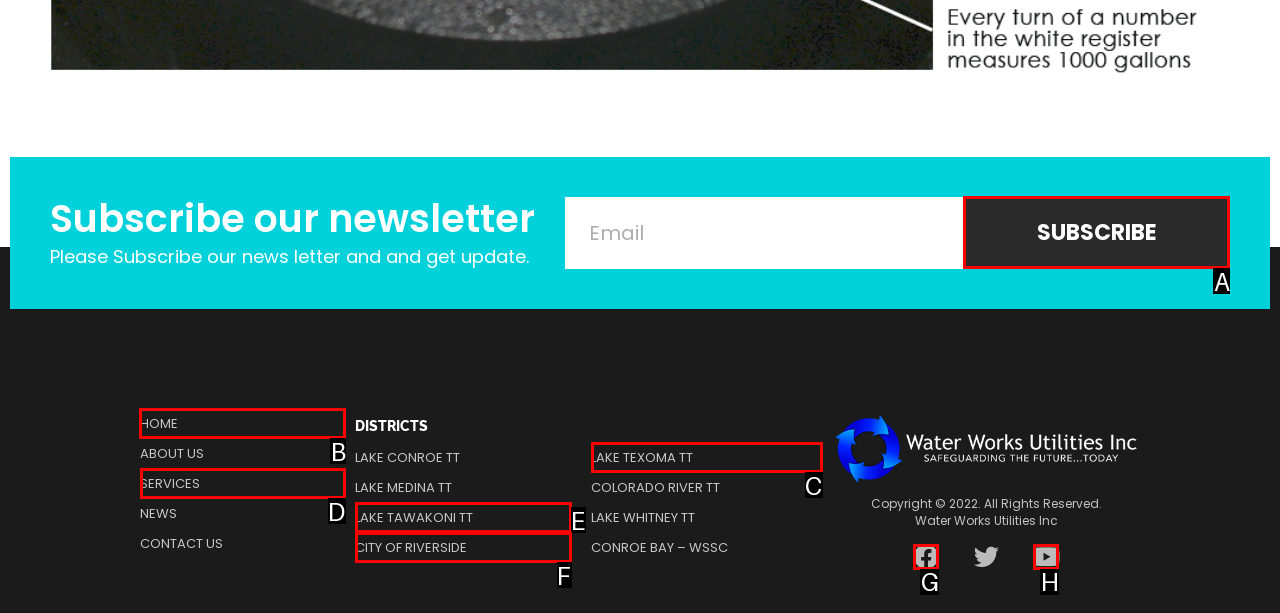Identify the correct option to click in order to accomplish the task: Go to the home page Provide your answer with the letter of the selected choice.

B